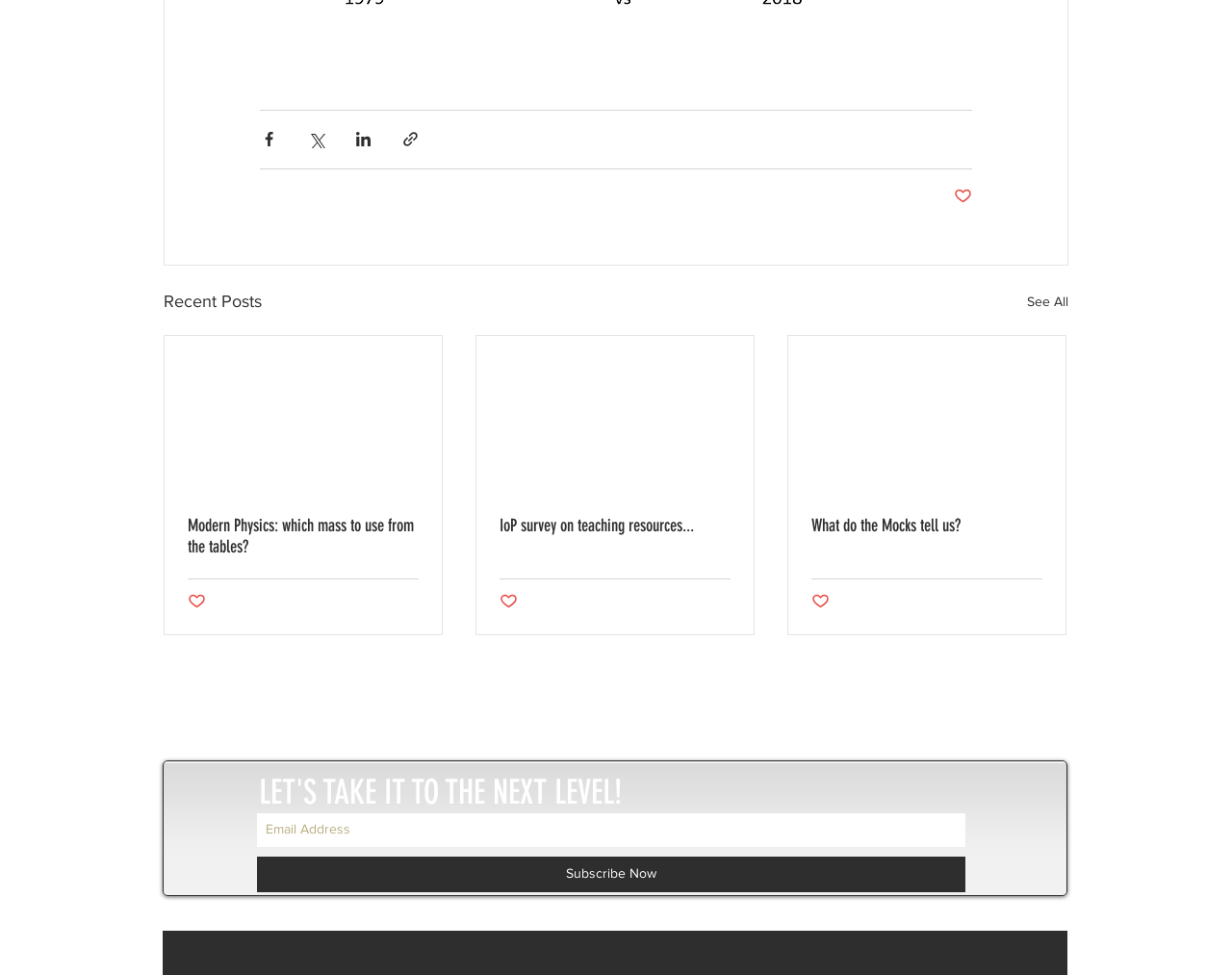Please provide a brief answer to the question using only one word or phrase: 
What is the content of the 'Slideshow' region?

Email subscription